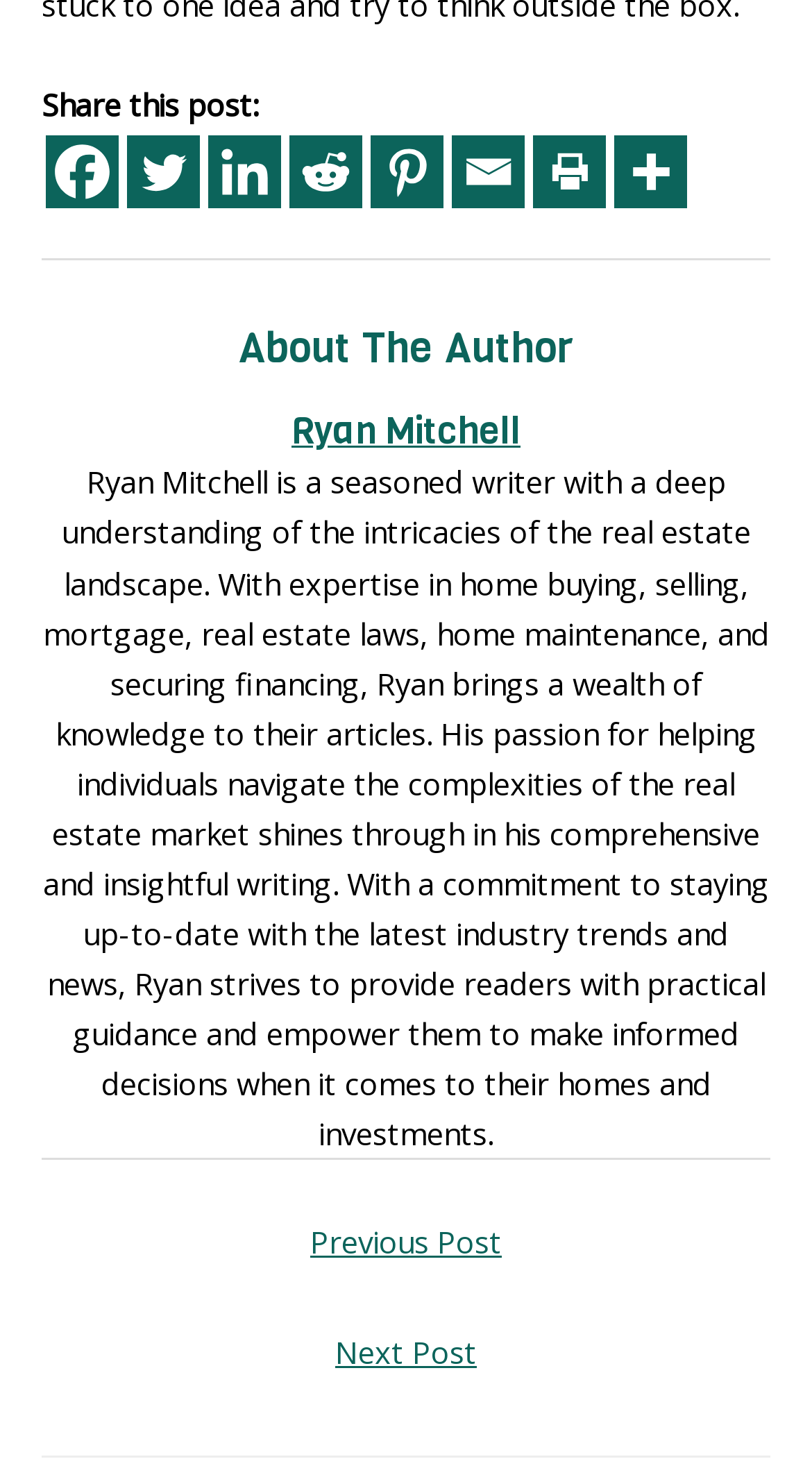Refer to the image and provide an in-depth answer to the question:
Who is the author of this article?

I can find this information by looking at the heading 'About The Author' and the link 'Ryan Mitchell' below it, which suggests that Ryan Mitchell is the author of this article.